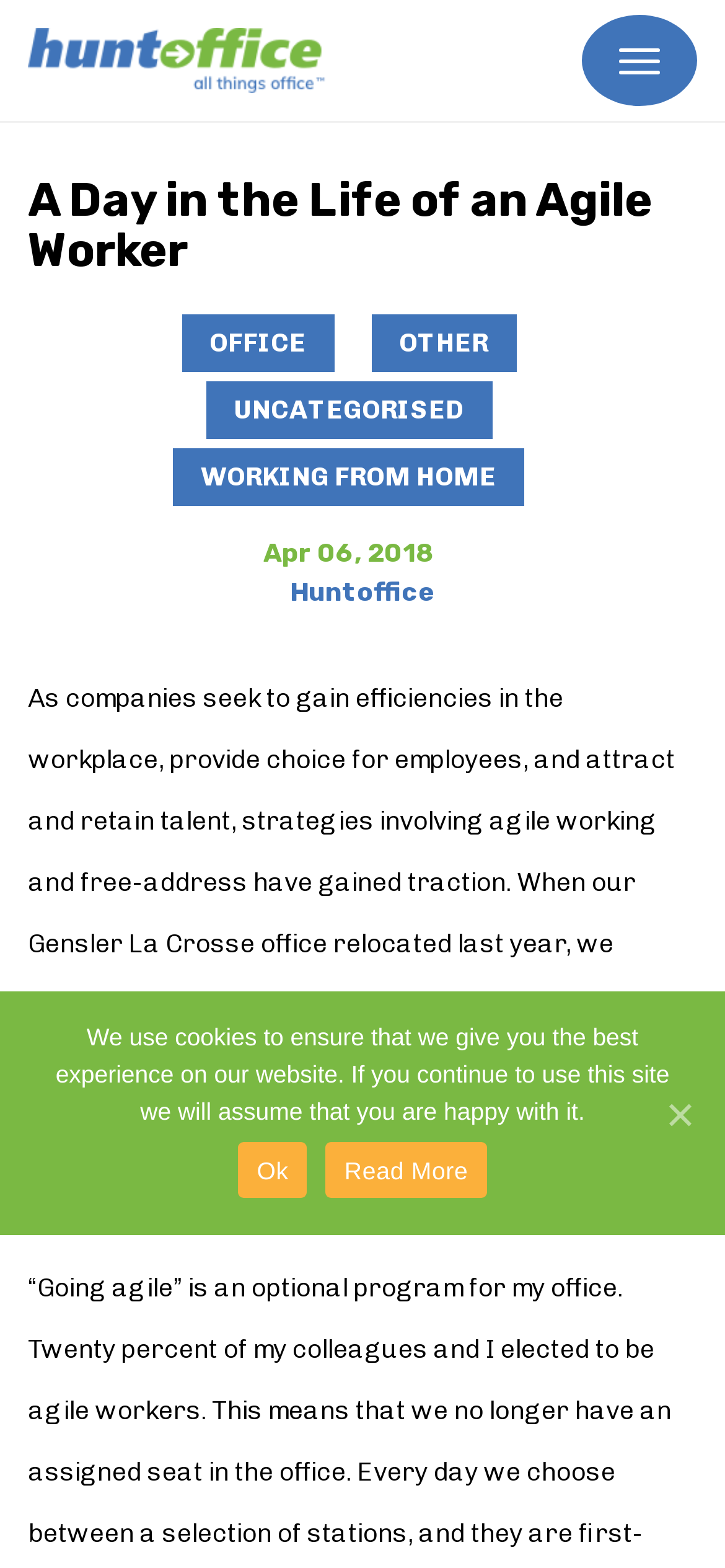From the element description Other, predict the bounding box coordinates of the UI element. The coordinates must be specified in the format (top-left x, top-left y, bottom-right x, bottom-right y) and should be within the 0 to 1 range.

[0.512, 0.2, 0.712, 0.237]